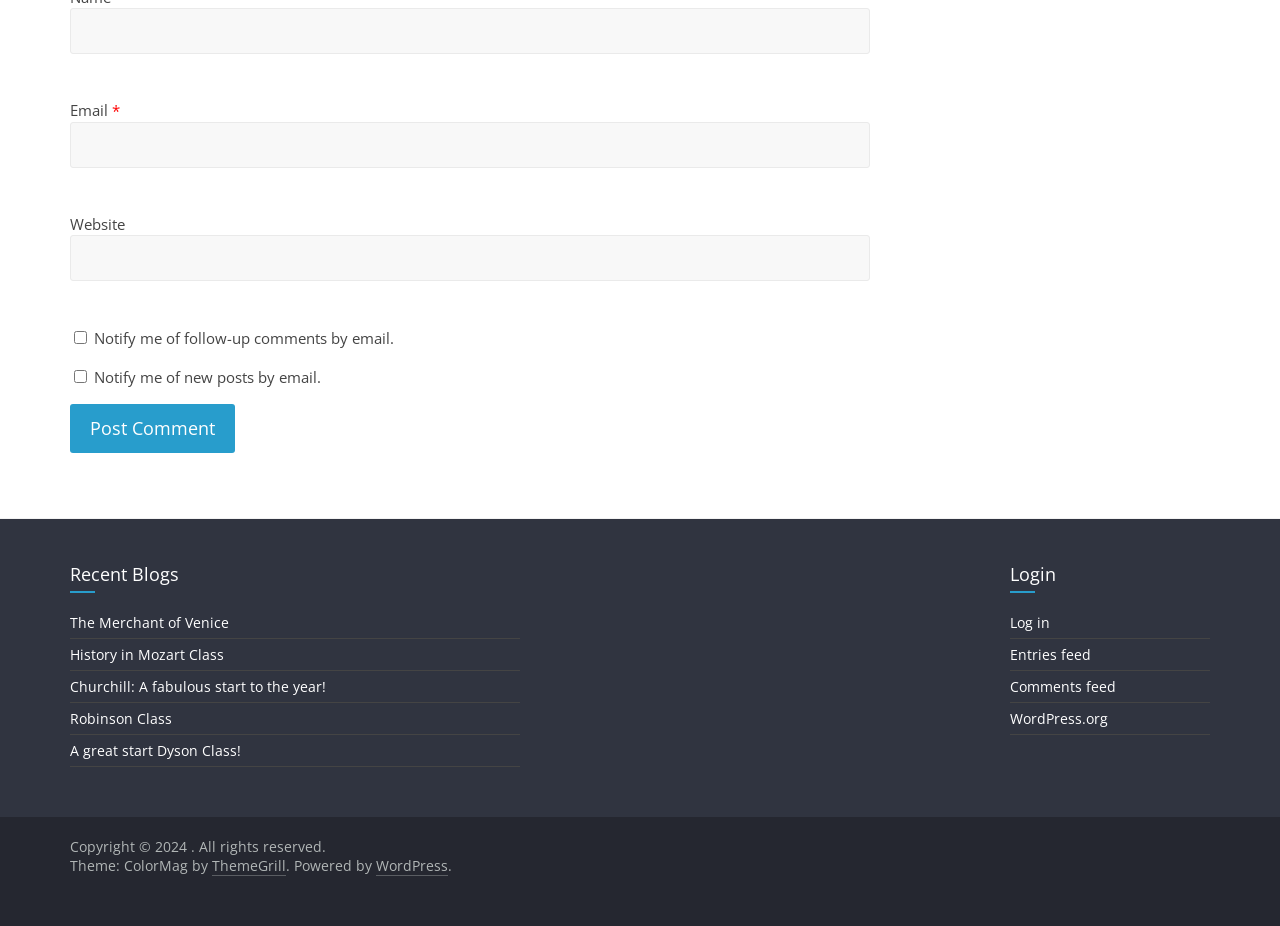Kindly respond to the following question with a single word or a brief phrase: 
What is the title of the section below the form?

Recent Blogs